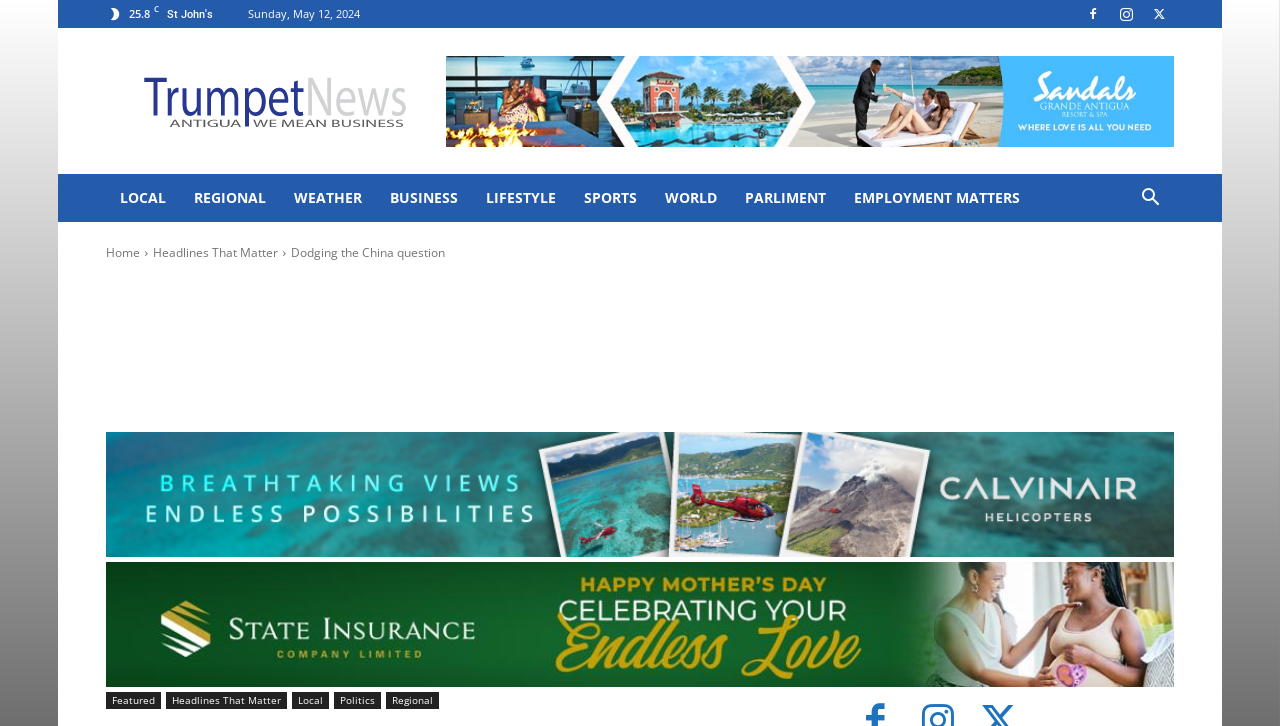Provide an in-depth caption for the contents of the webpage.

This webpage appears to be a news article page, with a focus on the topic of the U.S. Vice Presidential debate and China. At the top left of the page, there is a small section displaying the date "Sunday, May 12, 2024". Below this, there are several links to different news categories, including "LOCAL", "REGIONAL", "WEATHER", "BUSINESS", "LIFESTYLE", "SPORTS", "WORLD", "PARLIMENT", and "EMPLOYMENT MATTERS". These links are arranged horizontally across the page.

To the right of these links, there is a search button labeled "Search". Above the search button, there are three small icons, which are likely social media links. 

The main content of the page is an article with the title "Dodging the China question". The article text is not explicitly described in the accessibility tree, but it likely occupies a significant portion of the page. 

At the bottom of the page, there are several links to other sections of the website, including "Home", "Headlines That Matter", and "Featured". These links are arranged horizontally across the page. There are also two large blocks of content, which may be advertisements or featured articles, but their exact content is not described in the accessibility tree.